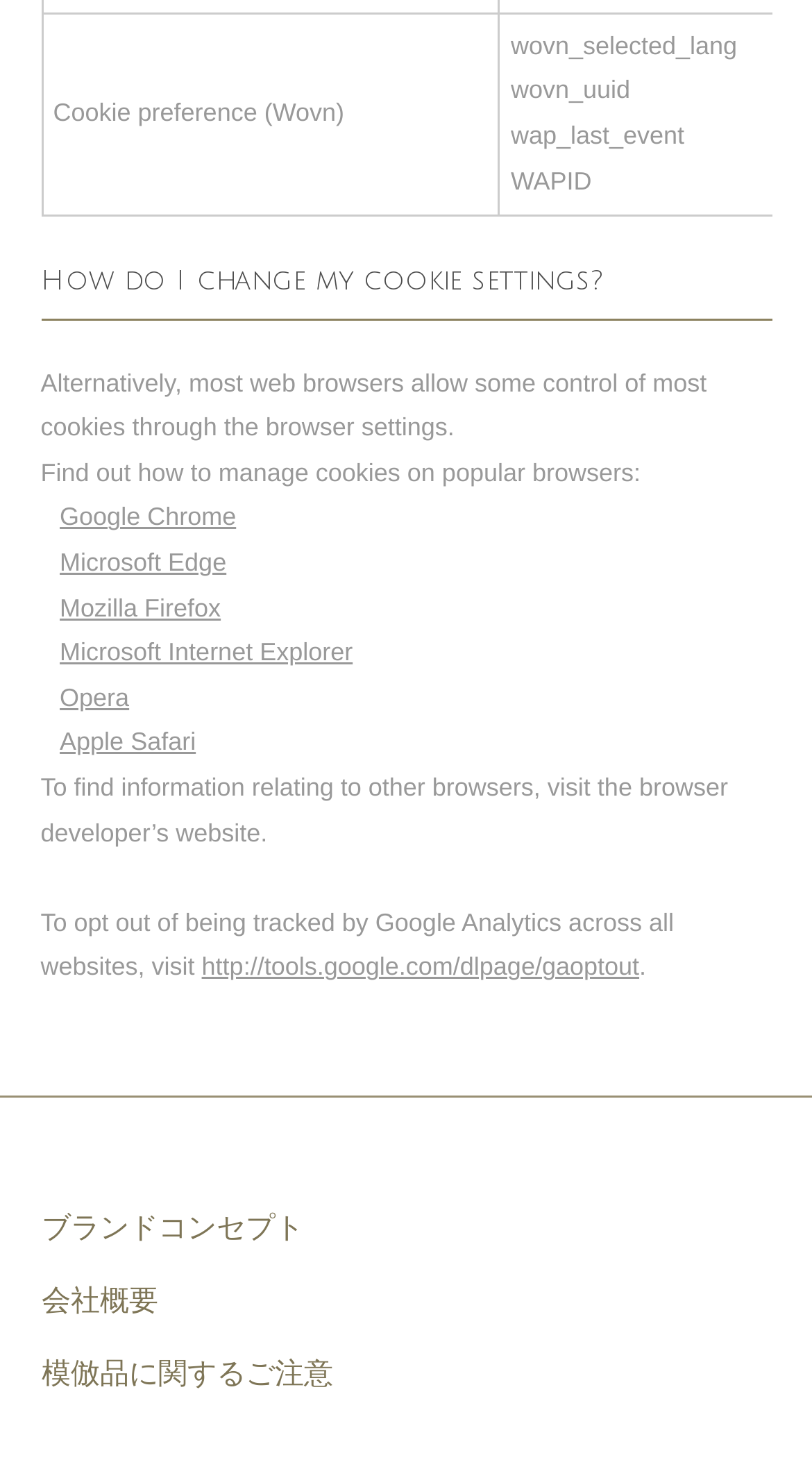Pinpoint the bounding box coordinates of the element to be clicked to execute the instruction: "Click on Google Chrome".

[0.074, 0.344, 0.291, 0.364]